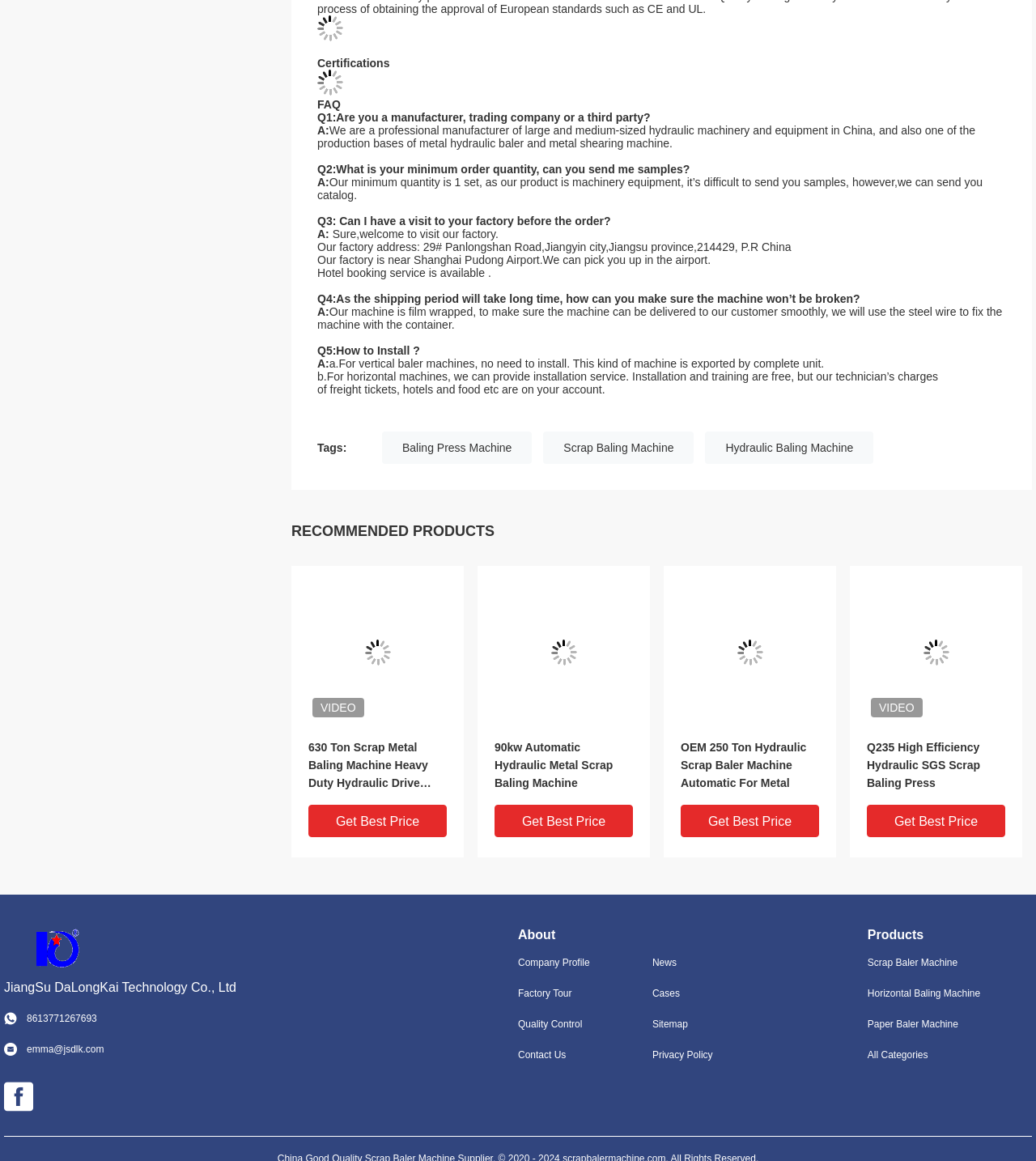Please identify the bounding box coordinates of the clickable element to fulfill the following instruction: "Get the best price for the '630 Ton Scrap Metal Baling Machine'". The coordinates should be four float numbers between 0 and 1, i.e., [left, top, right, bottom].

[0.298, 0.693, 0.431, 0.721]